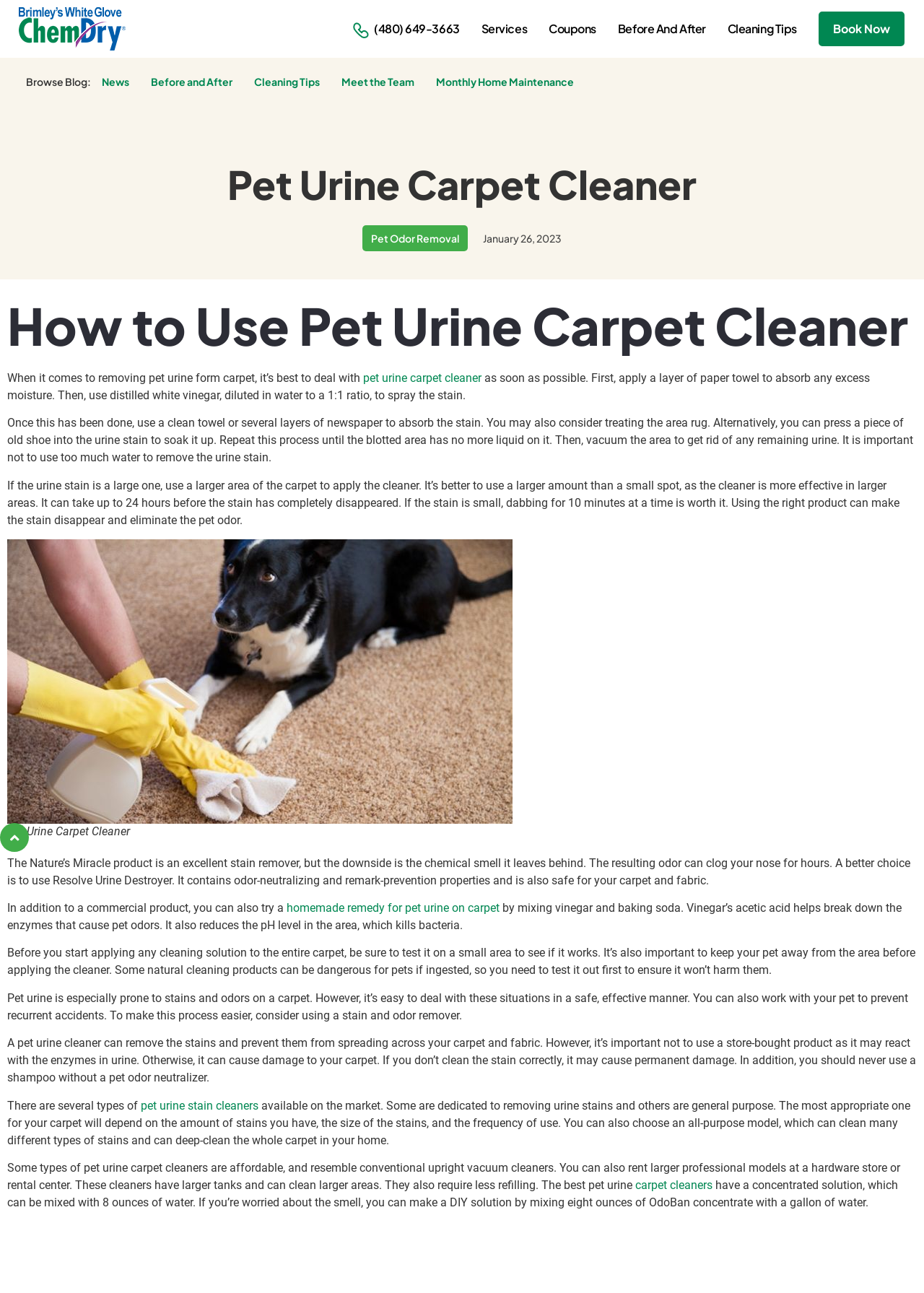Produce an extensive caption that describes everything on the webpage.

This webpage is about pet urine carpet cleaners, specifically how to use them to remove pet urine stains from carpets. At the top of the page, there is a navigation menu with links to "Services", "Coupons", "Before And After", "Cleaning Tips", and "Book Now". Below the navigation menu, there is a section with links to blog posts, including "News", "Before and After", "Cleaning Tips", "Meet the Team", and "Monthly Home Maintenance".

The main content of the page is divided into sections, each with a heading. The first section is titled "Pet Urine Carpet Cleaner" and has a link to "Pet Odor Removal". Below this, there is a section titled "How to Use Pet Urine Carpet Cleaner" which provides a step-by-step guide on how to remove pet urine stains from carpets. This section includes several paragraphs of text, as well as an image of a pet urine carpet cleaner.

The guide explains that it's best to deal with pet urine stains as soon as possible, and provides instructions on how to absorb excess moisture, apply a cleaning solution, and blot the stain. It also recommends using a product like Resolve Urine Destroyer, which has odor-neutralizing and remark-prevention properties.

The page also discusses the importance of testing cleaning solutions on a small area before applying them to the entire carpet, and warns against using store-bought products that may react with the enzymes in urine. Additionally, it mentions the importance of keeping pets away from the area before applying the cleaner.

There are several links throughout the page to related topics, such as "homemade remedy for pet urine on carpet" and "pet urine stain cleaners". The page also mentions the availability of different types of pet urine carpet cleaners, including affordable and all-purpose models, as well as larger professional models that can be rented.